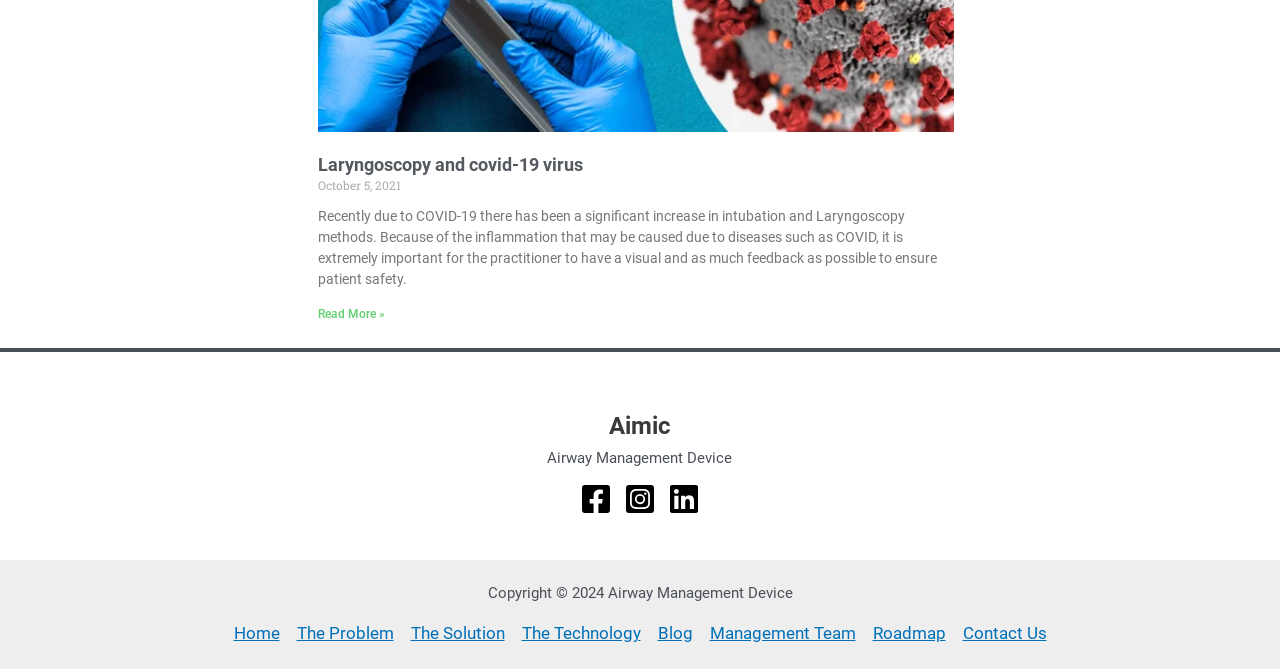Find the bounding box coordinates of the element you need to click on to perform this action: 'Go to the Home page'. The coordinates should be represented by four float values between 0 and 1, in the format [left, top, right, bottom].

[0.182, 0.923, 0.225, 0.971]